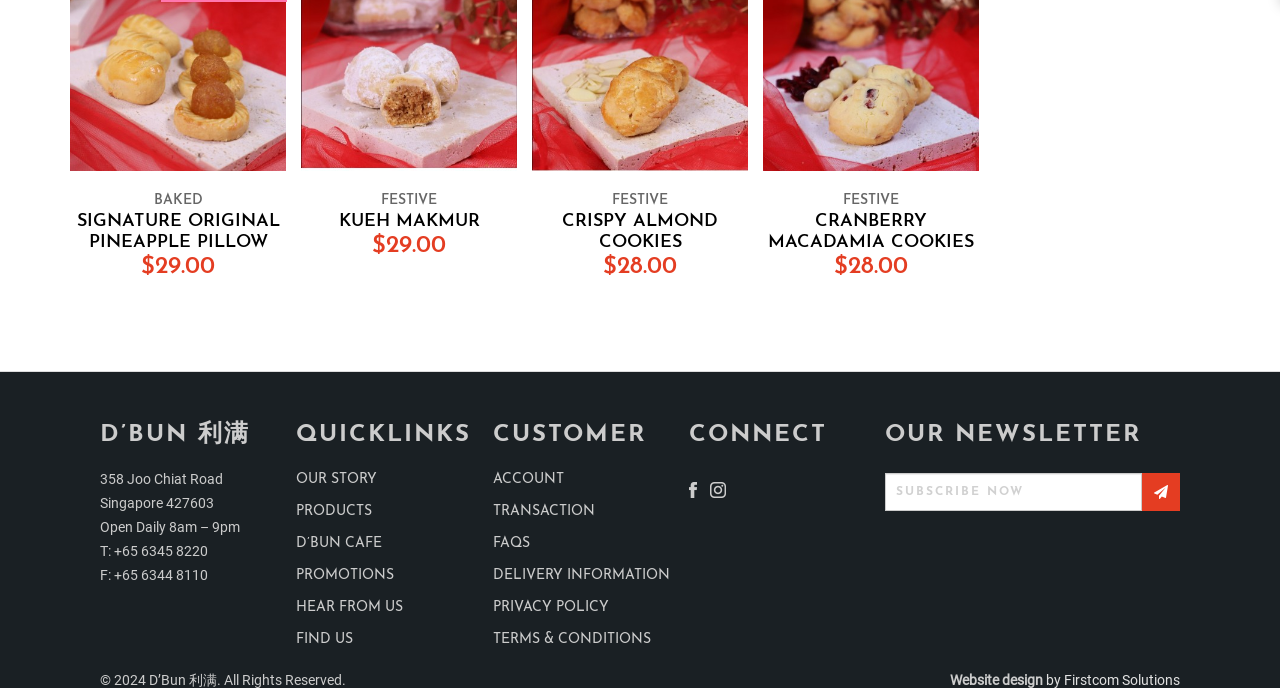Could you find the bounding box coordinates of the clickable area to complete this instruction: "Subscribe to the newsletter"?

[0.692, 0.688, 0.892, 0.743]